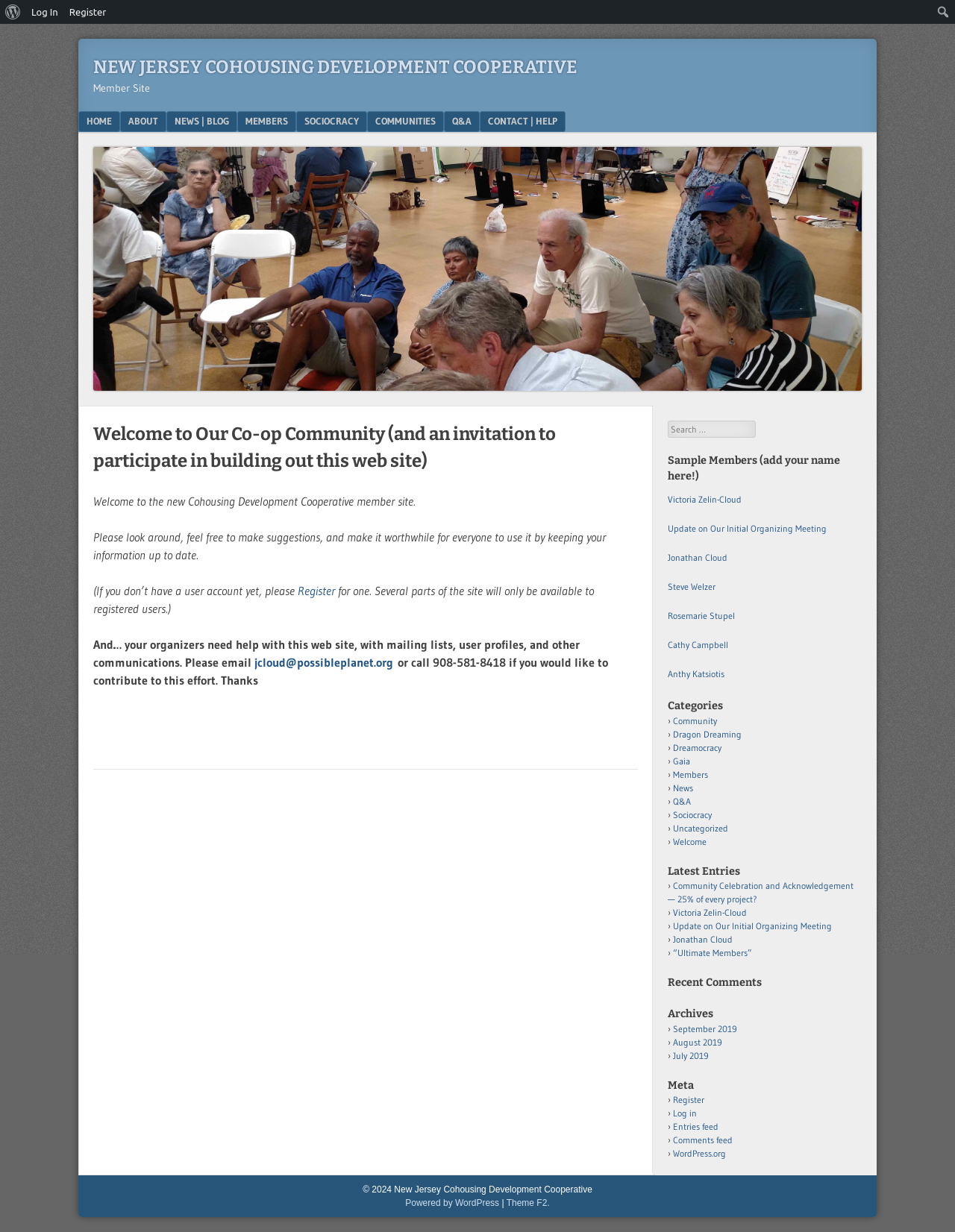Using the elements shown in the image, answer the question comprehensively: How can a user register on the website?

The 'Register' link is located in the main content area of the webpage, and clicking on it will allow a user to register on the website.